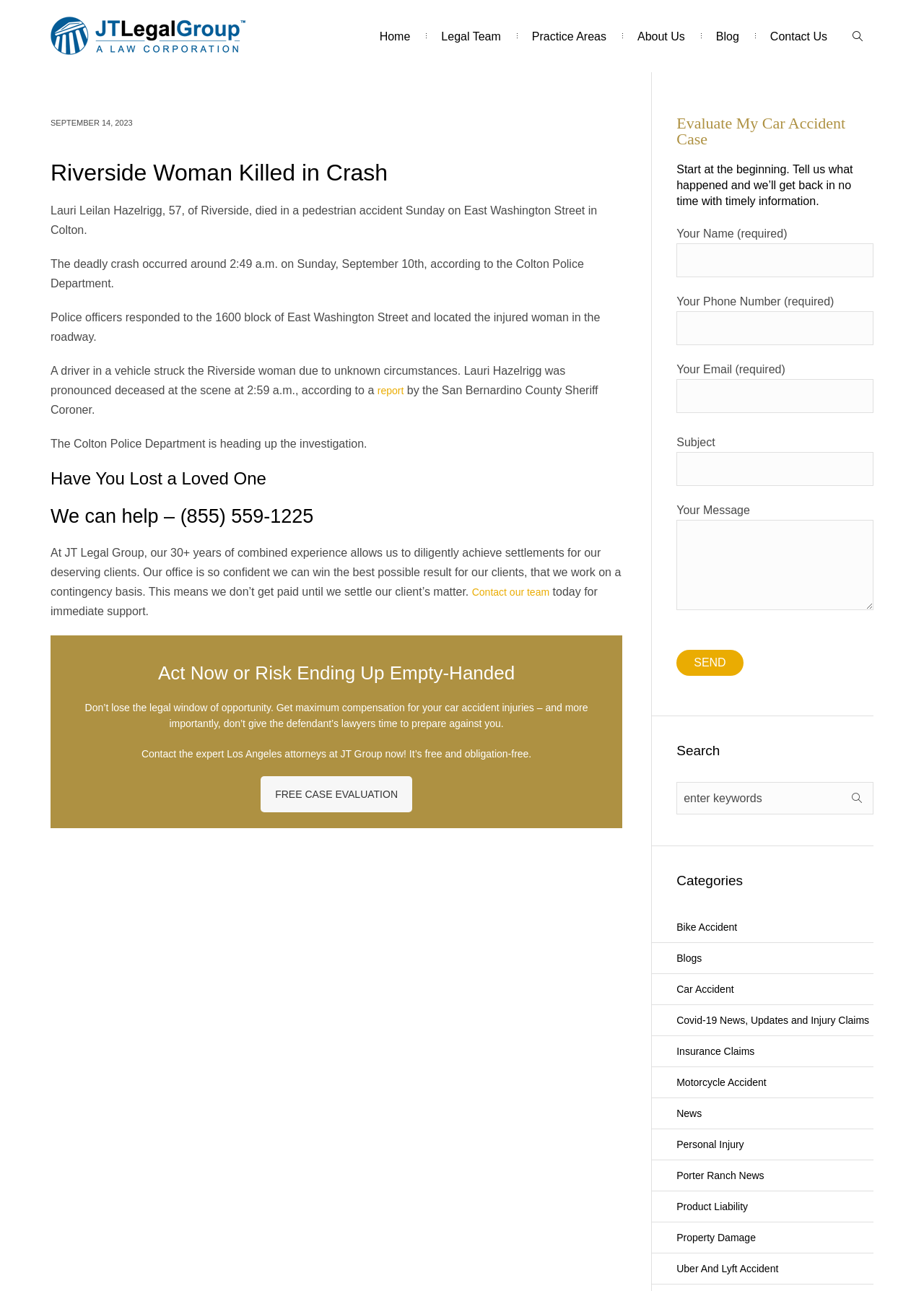What is the name of the deceased woman?
Based on the screenshot, answer the question with a single word or phrase.

Lauri Leilan Hazelrigg